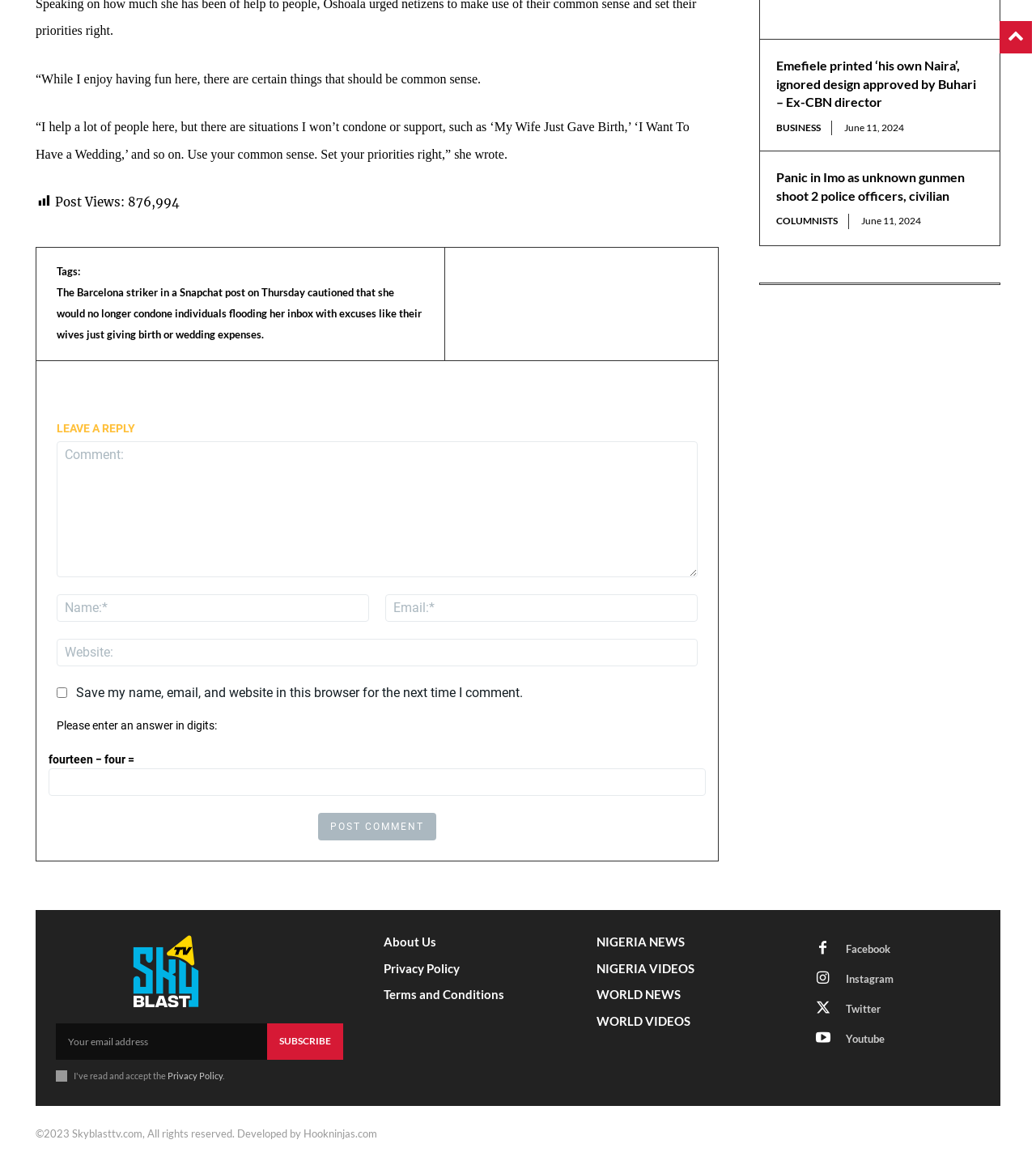What is the function of the button with the text 'Post Comment'?
Please describe in detail the information shown in the image to answer the question.

I inferred the function of the button by looking at its text 'Post Comment' and its position below the comment textbox, suggesting that it is used to submit or post a comment.